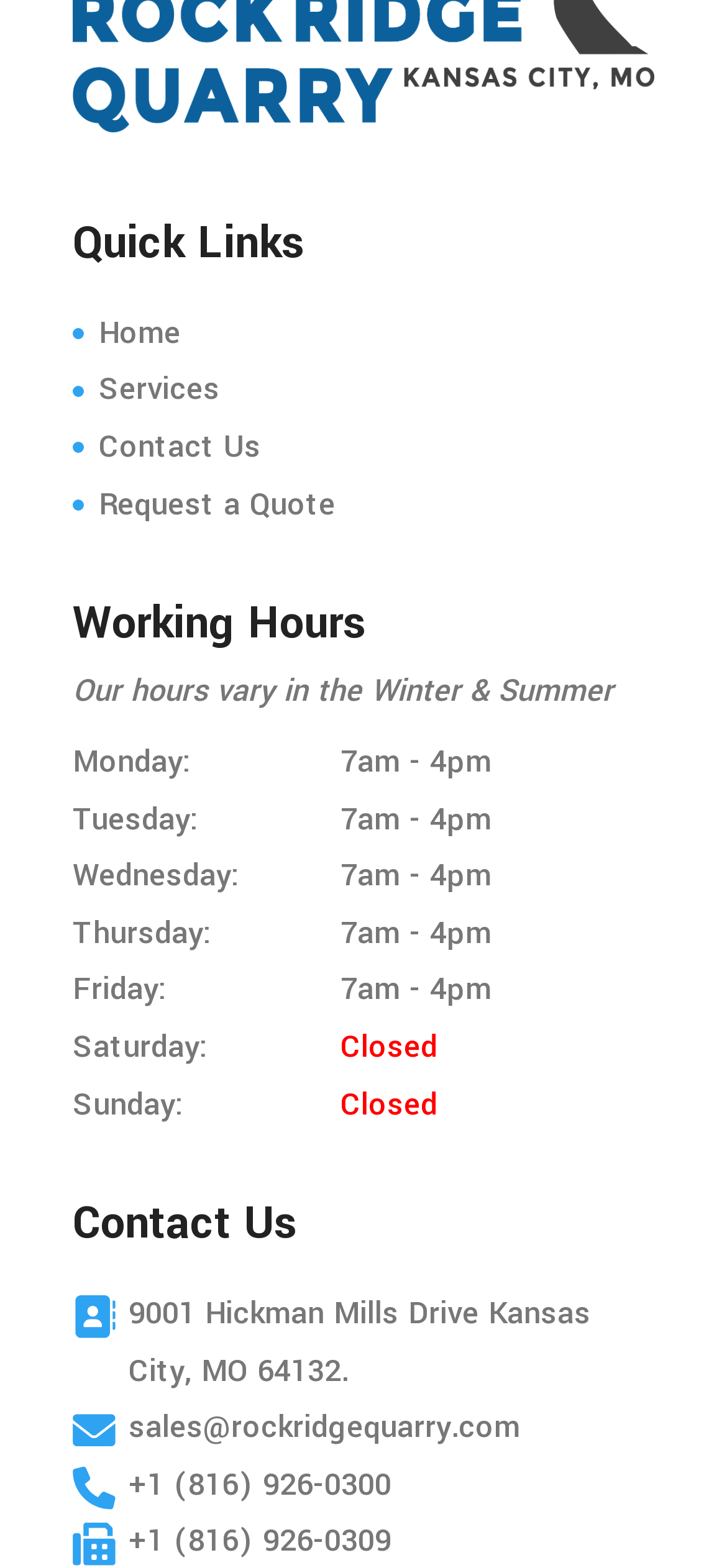Analyze the image and give a detailed response to the question:
What are the working hours on Monday?

I found the working hours section on the webpage, which lists the hours for each day of the week. Under 'Monday:', I found the hours to be '7am - 4pm'.